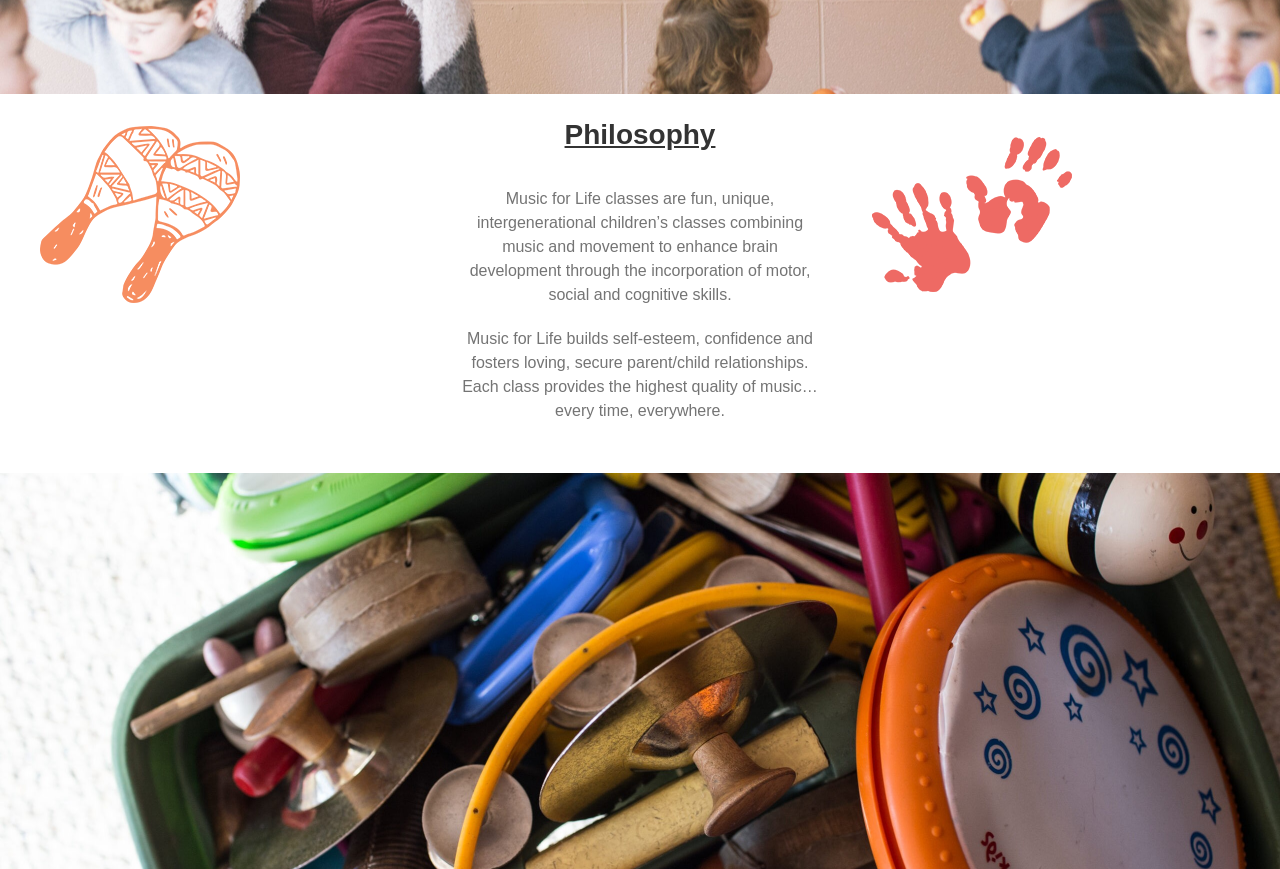Show the bounding box coordinates for the HTML element described as: "Go to Top".

[0.904, 0.696, 0.941, 0.736]